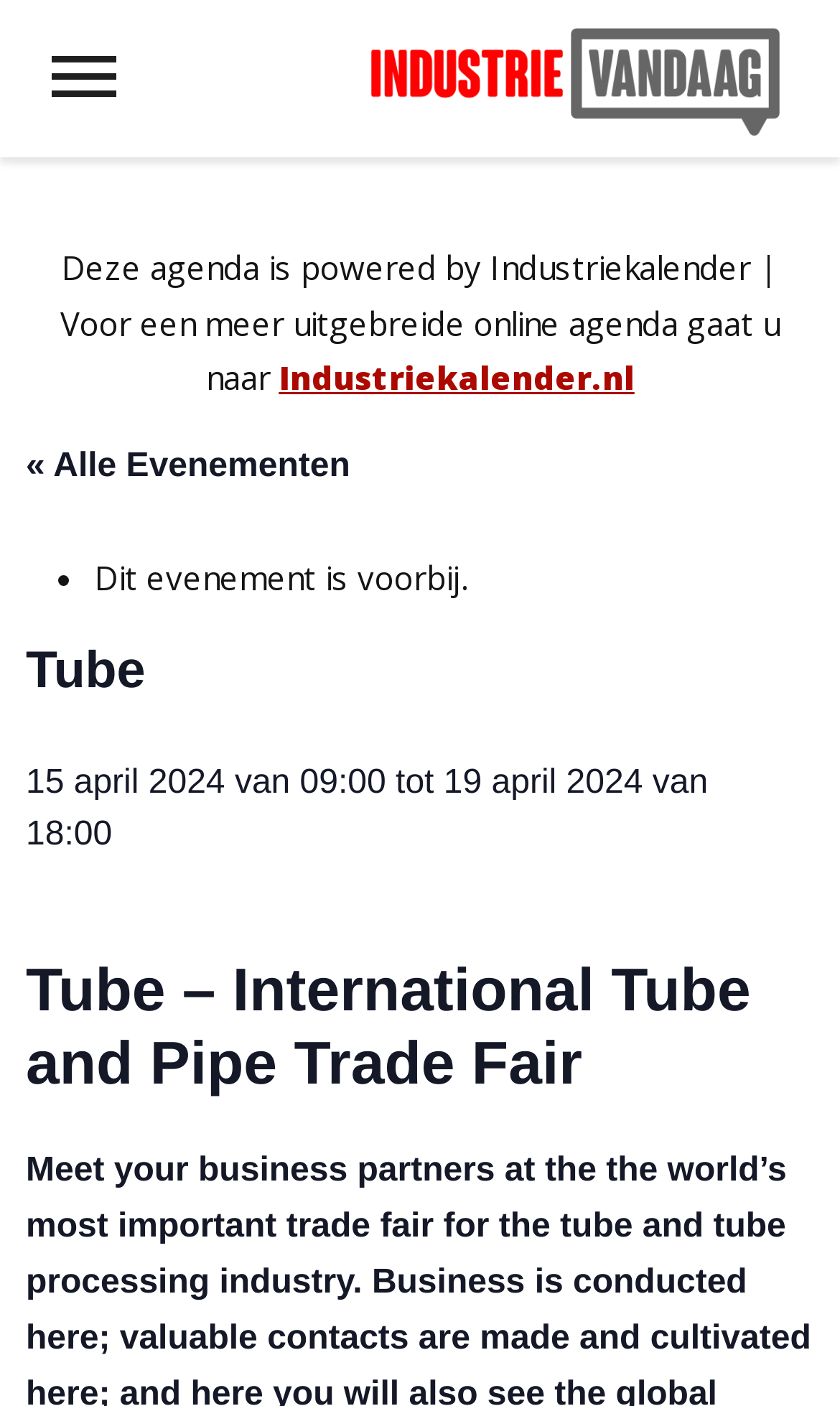Describe the entire webpage, focusing on both content and design.

The webpage appears to be an event page for the Tube – International Tube and Pipe Trade Fair. At the top left corner, there is a button to toggle navigation. Next to it, on the top center, is the Industrie Vandaag Home Logo, which is an image. 

Below the logo, there is a text stating that the agenda is powered by Industriekalender, with a link to Industriekalender.nl on the right side. 

On the left side, there is a link to view all events, denoted by « Alle Evenementen. Next to it, there is a list marker and a text indicating that the event has passed. 

The main content of the page is divided into three sections, each with a heading. The first heading is "Tube", followed by the event date and time, "15 april 2024 van 09:00 tot 19 april 2024 van 18:00". The third and final heading is "Tube – International Tube and Pipe Trade Fair", which is the title of the event.